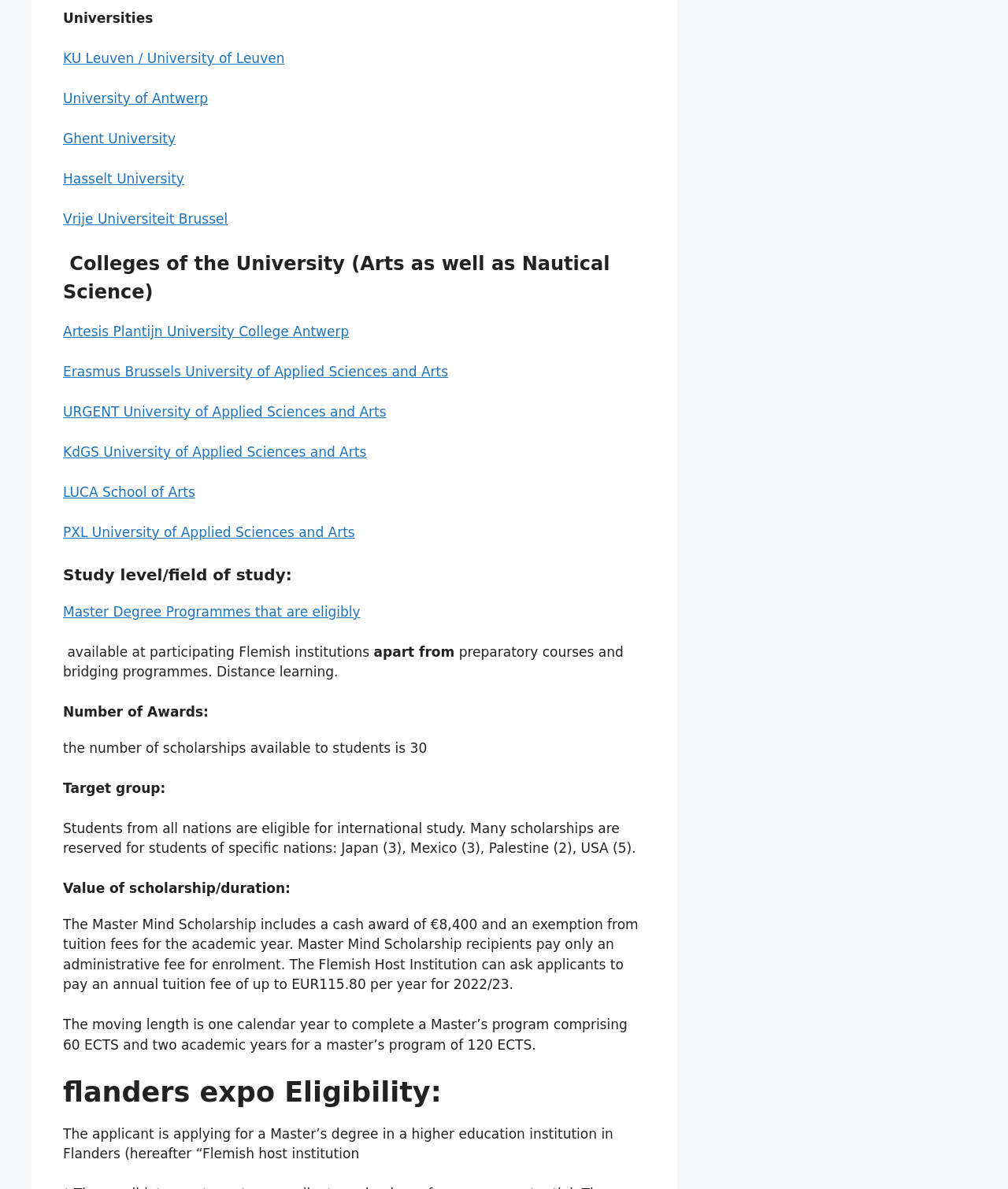Predict the bounding box coordinates of the UI element that matches this description: "LUCA School of Arts". The coordinates should be in the format [left, top, right, bottom] with each value between 0 and 1.

[0.062, 0.407, 0.194, 0.421]